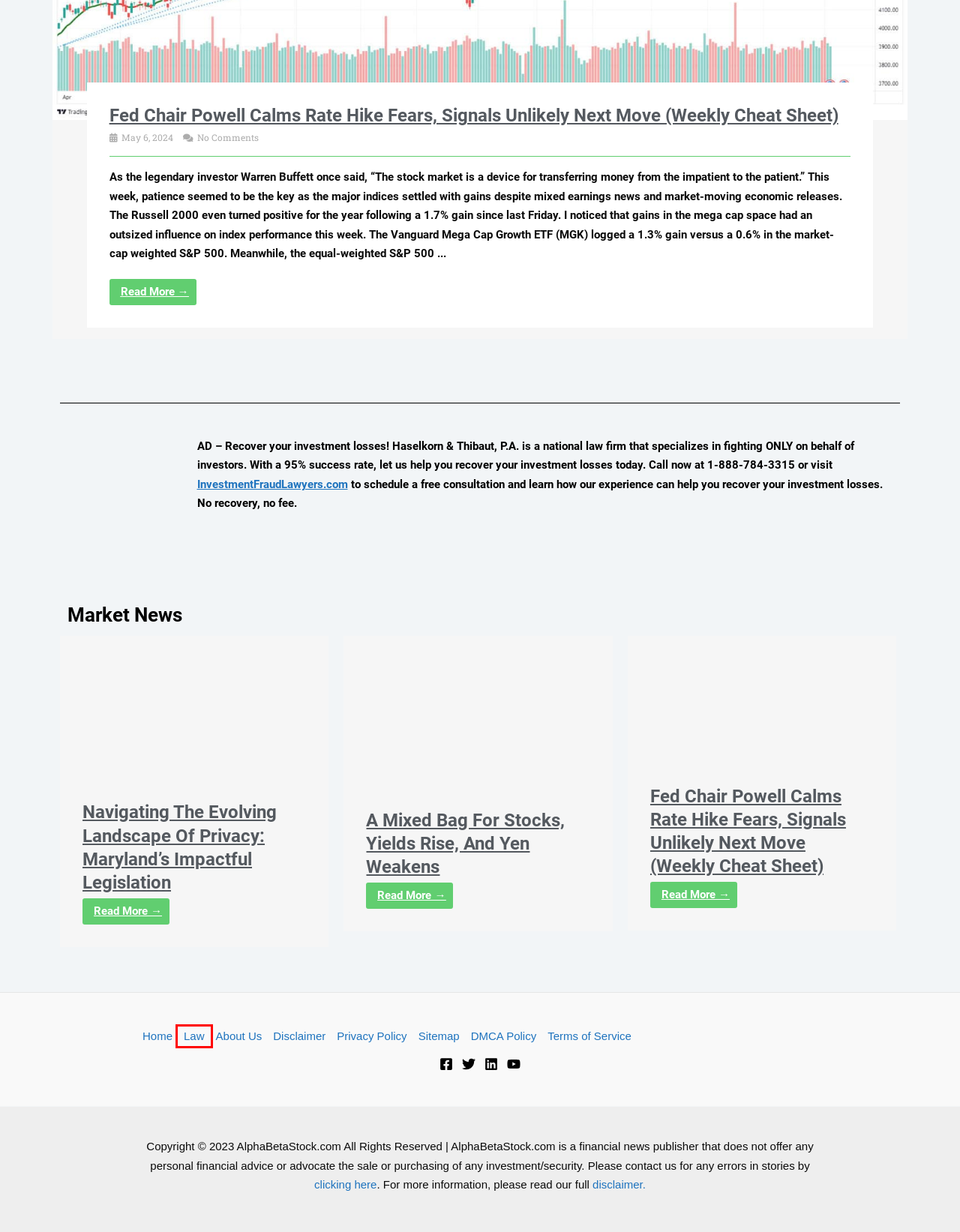You have been given a screenshot of a webpage with a red bounding box around a UI element. Select the most appropriate webpage description for the new webpage that appears after clicking the element within the red bounding box. The choices are:
A. Dividend Stocks & ETFS
B. Privacy Policy
C. Disclaimer
D. Navigating The Evolving Landscape Of Privacy: Maryland's Impactful Legislation
E. AlphaBetaStock.com DMCA Policy
F. Law - AlphaBetaStock.com
G. A Mixed Bag For Stocks, Yields Rise, And Yen Weakens
H. AlphaBetaStock.com Terms Of Service

F